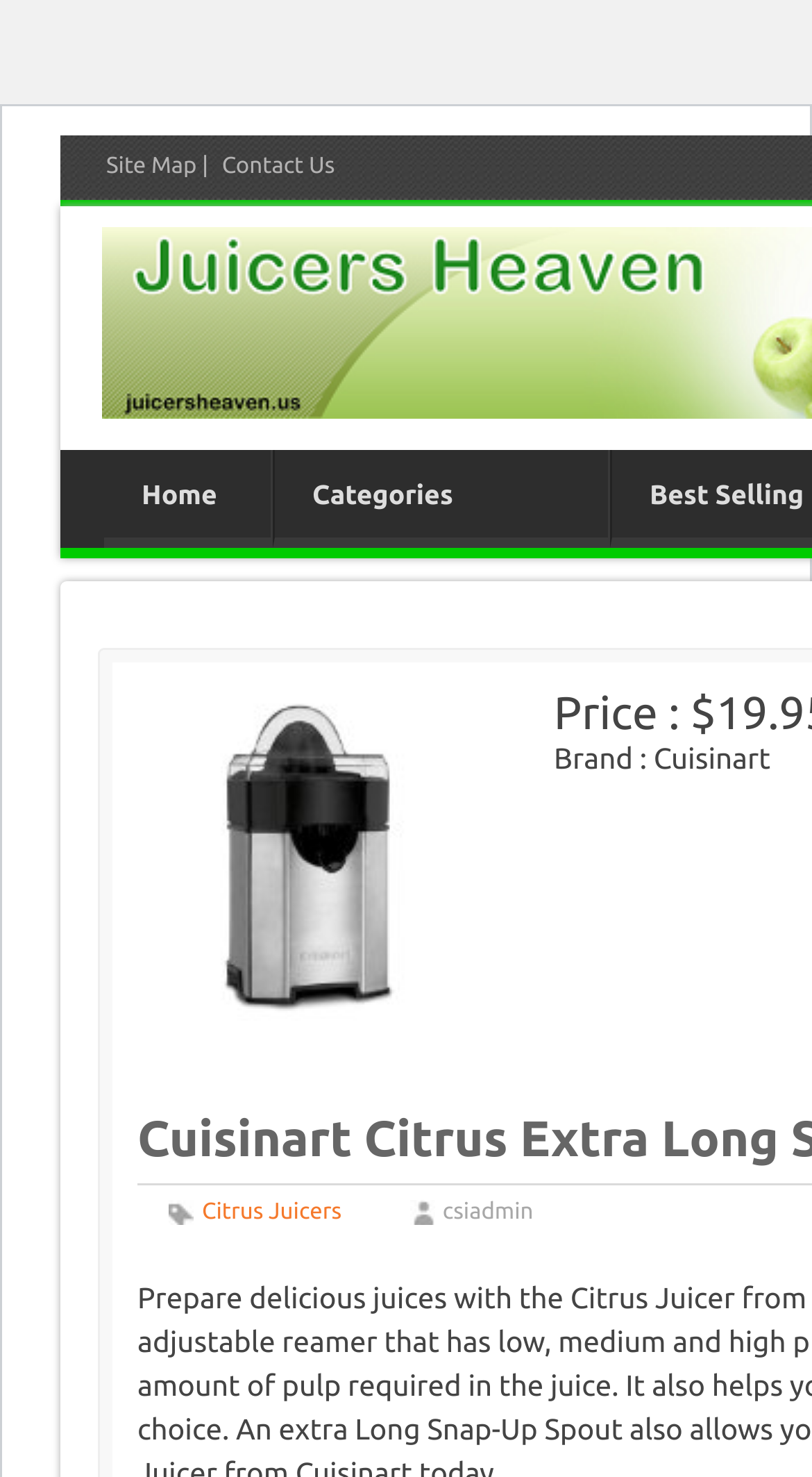Please respond to the question with a concise word or phrase:
What brand is the citrus juicer from?

Cuisinart